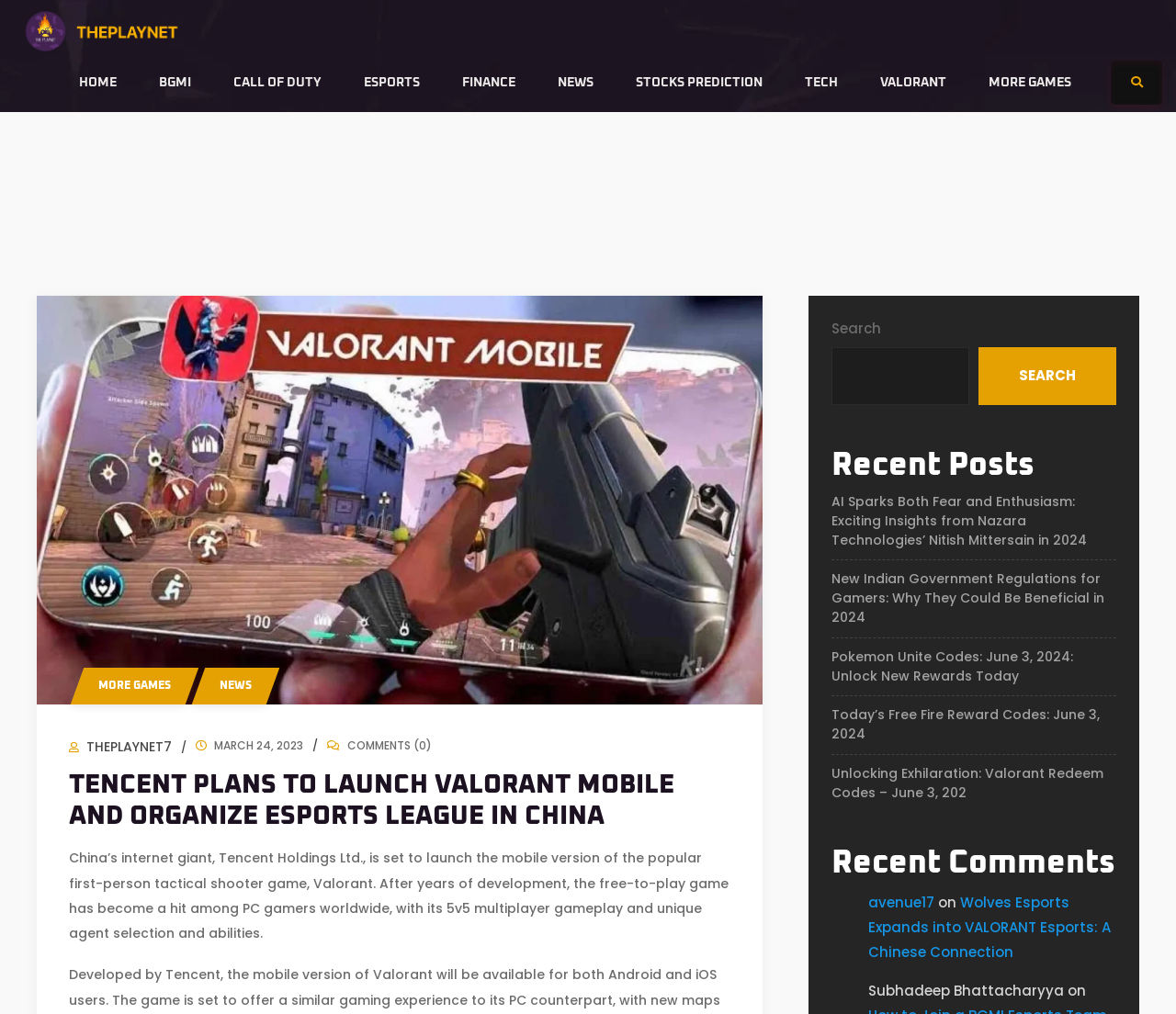Locate the bounding box coordinates of the element's region that should be clicked to carry out the following instruction: "Visit the website of Wolves Esports". The coordinates need to be four float numbers between 0 and 1, i.e., [left, top, right, bottom].

[0.738, 0.881, 0.945, 0.949]